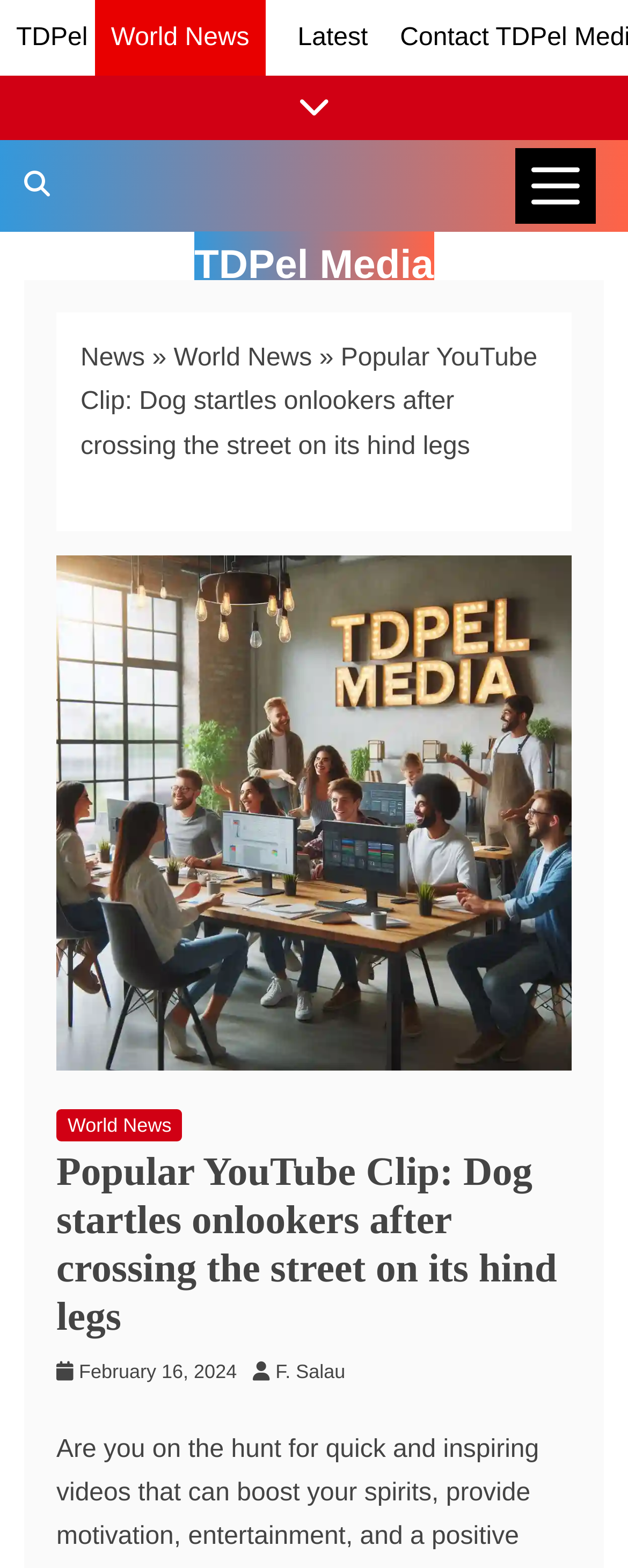Please extract the title of the webpage.

Popular YouTube Clip: Dog startles onlookers after crossing the street on its hind legs